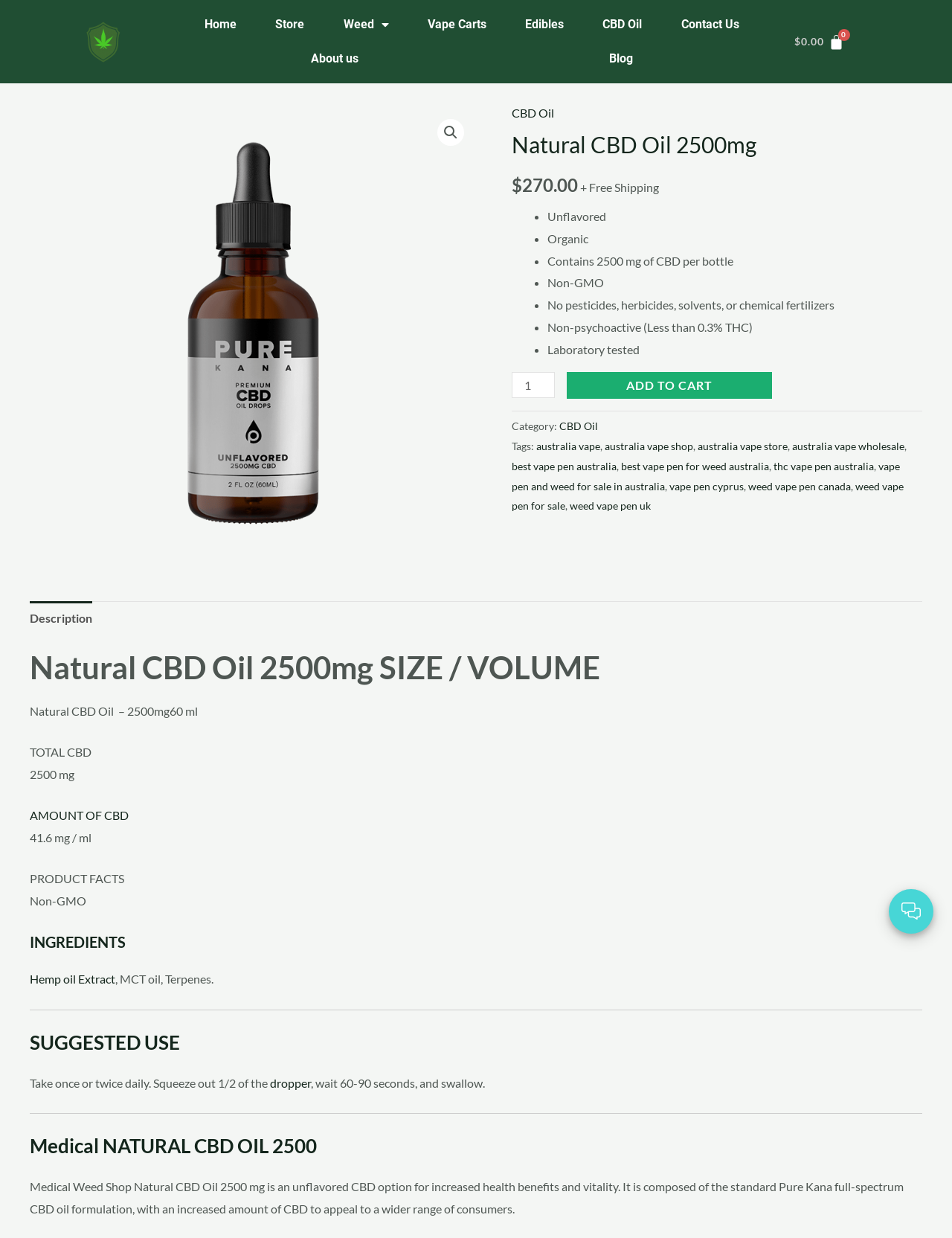Identify the bounding box coordinates for the region to click in order to carry out this instruction: "Log in to the website". Provide the coordinates using four float numbers between 0 and 1, formatted as [left, top, right, bottom].

None